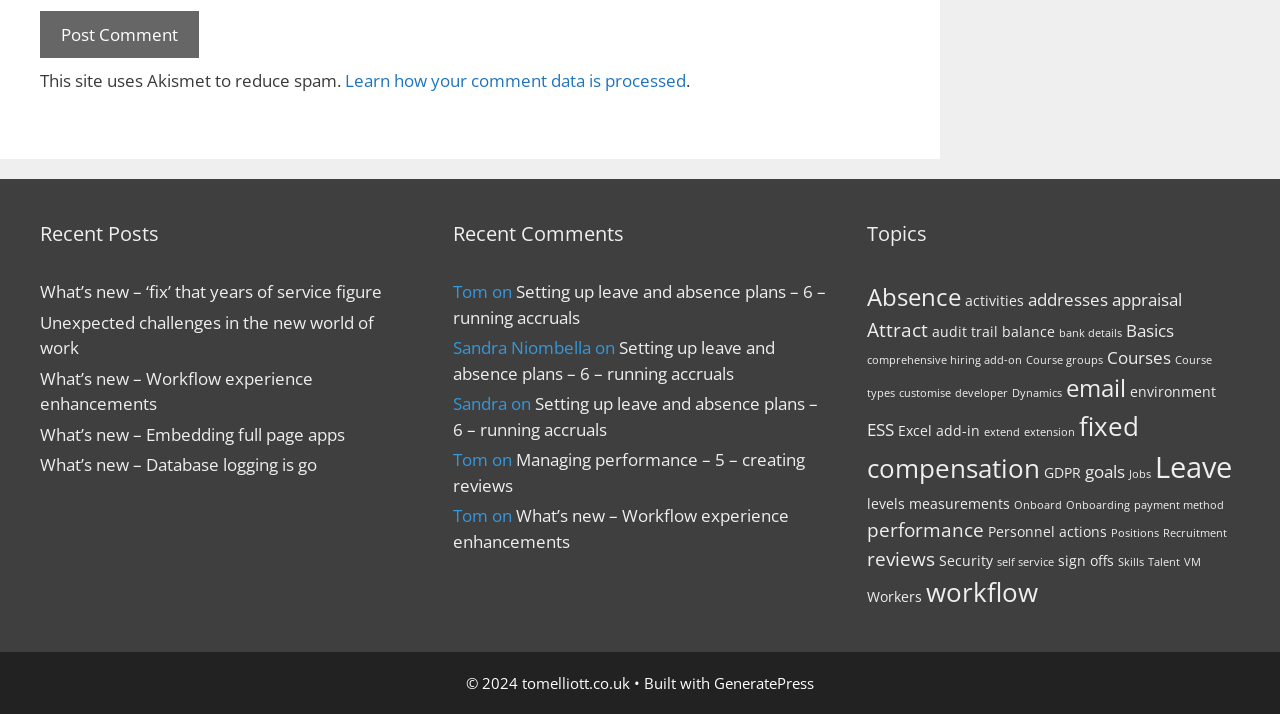Find the bounding box coordinates for the element described here: "addresses".

[0.803, 0.404, 0.865, 0.436]